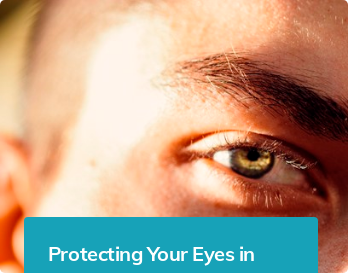What is emphasized in the image?
Using the screenshot, give a one-word or short phrase answer.

Eye details